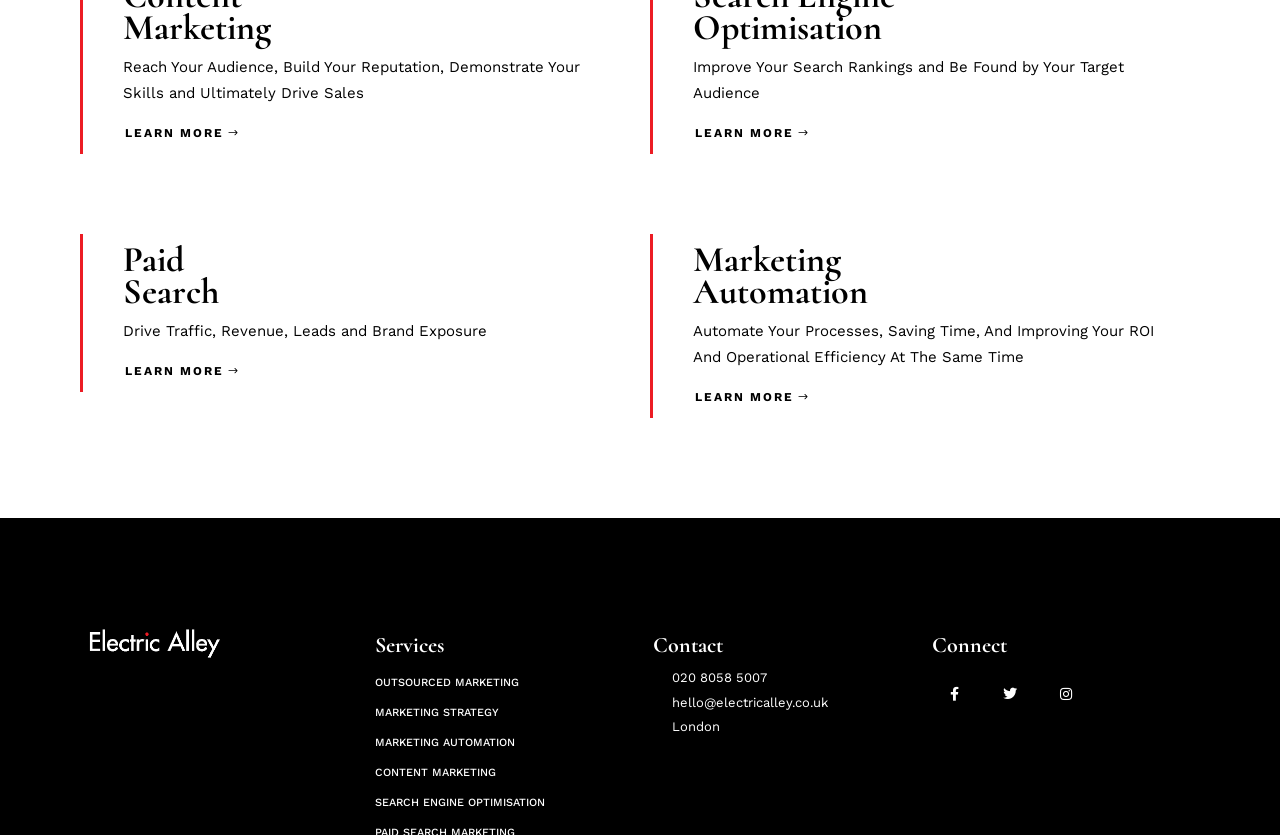Identify the bounding box coordinates of the element that should be clicked to fulfill this task: "Explore paid search services". The coordinates should be provided as four float numbers between 0 and 1, i.e., [left, top, right, bottom].

[0.096, 0.292, 0.469, 0.369]